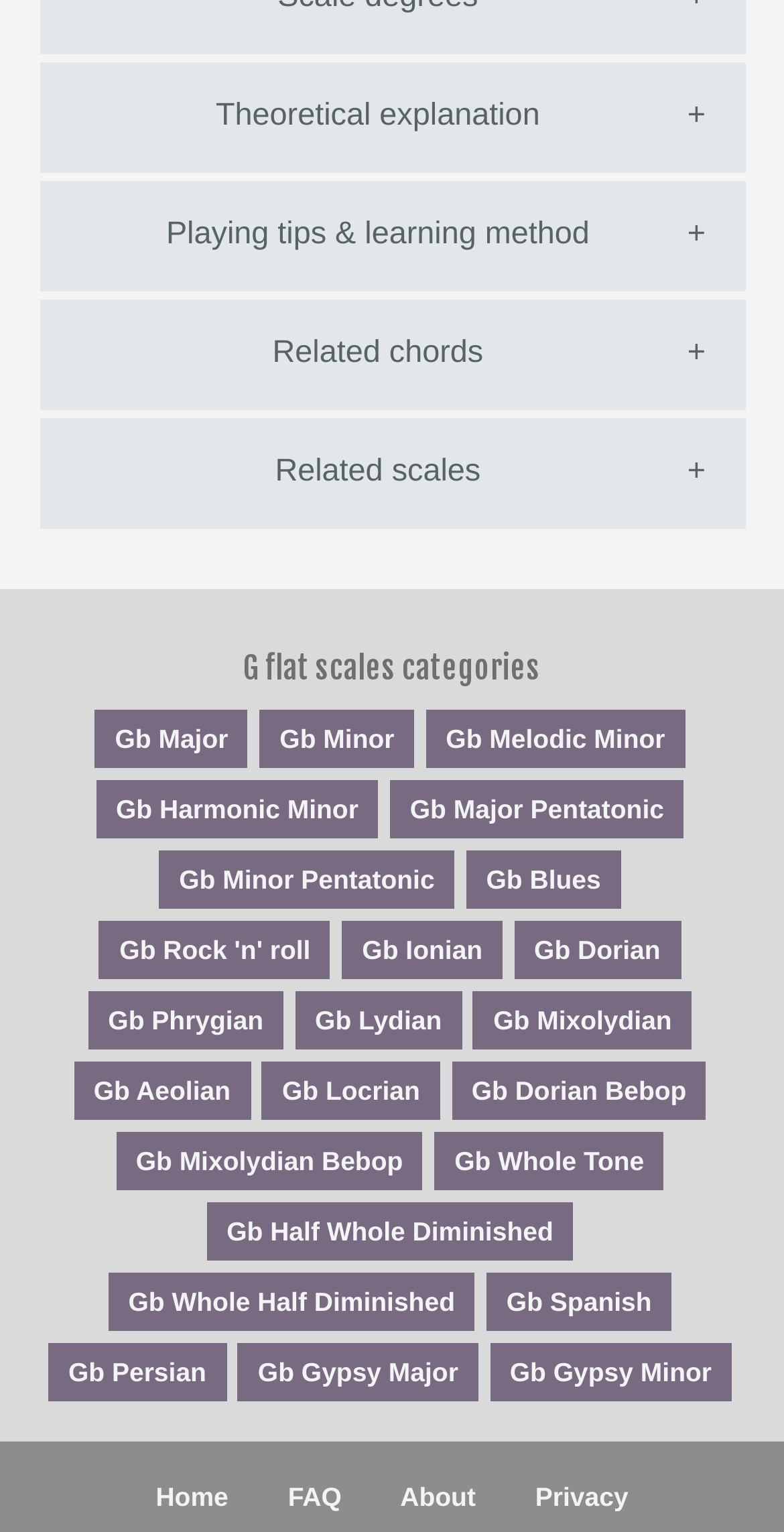Locate the bounding box coordinates of the element I should click to achieve the following instruction: "Click the 'Related scales +' button".

[0.05, 0.273, 0.95, 0.345]